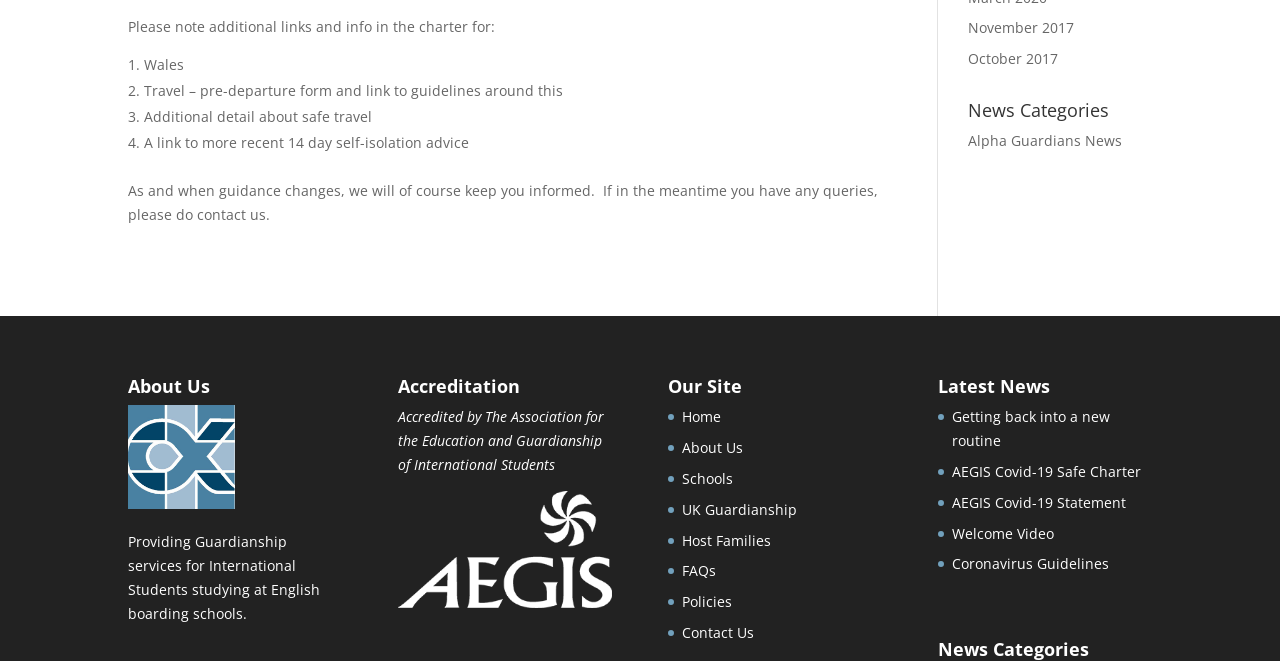Based on the provided description, "1 comments", find the bounding box of the corresponding UI element in the screenshot.

None